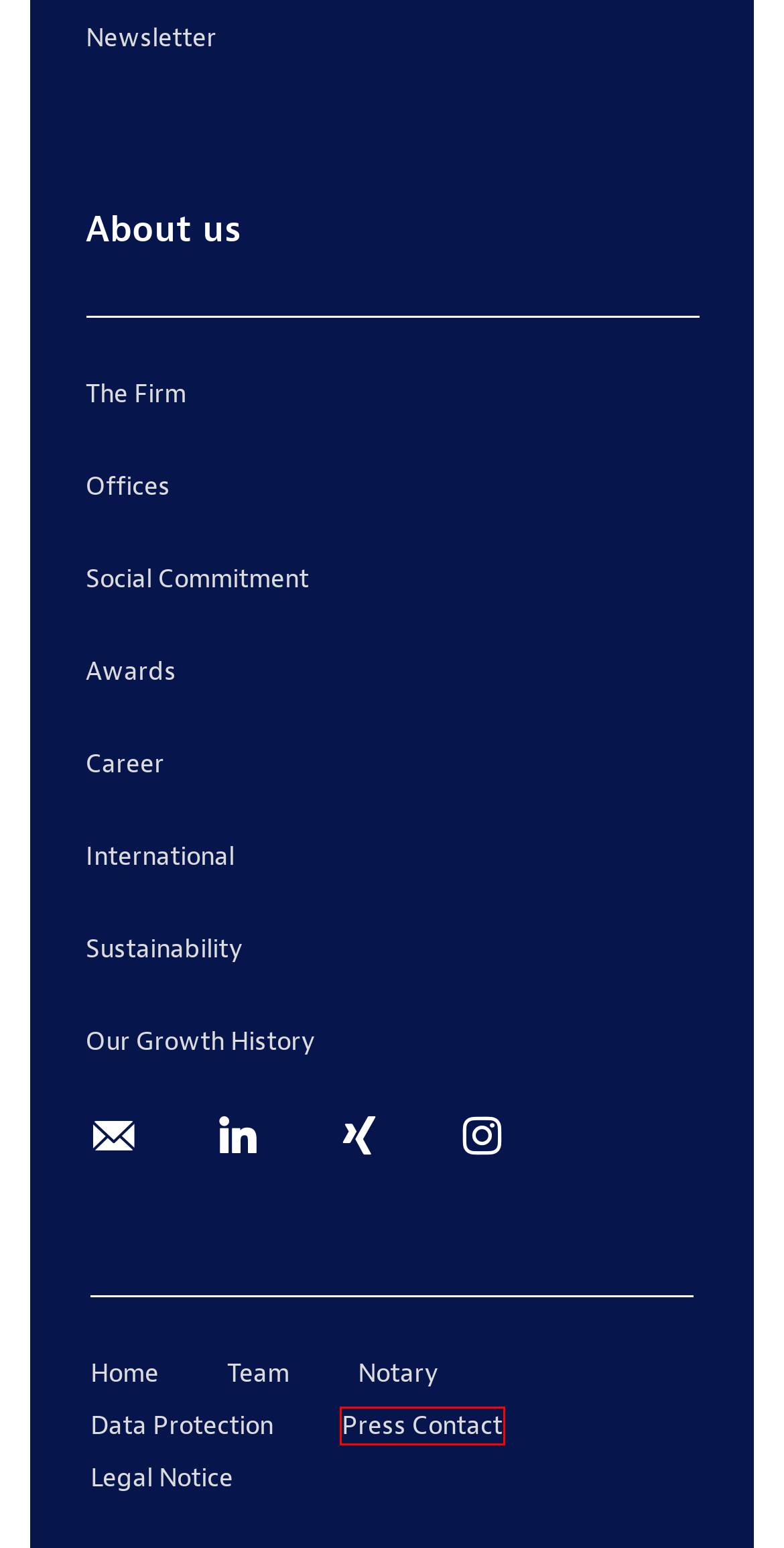Given a screenshot of a webpage with a red bounding box around an element, choose the most appropriate webpage description for the new page displayed after clicking the element within the bounding box. Here are the candidates:
A. Sustainable Development Goals   -  Schalast Law | Tax
B. Social Commitment - Schalast Law | Tax
C. Die Sozietät - Schalast Law | Tax
D. Offices - Schalast Law | Tax
E. Awards
F. Press contact - Schalast Law | Tax
G. Our growth history: Growth for impact - Schalast Law | Tax
H. Data protection - Schalast Law | Tax

F